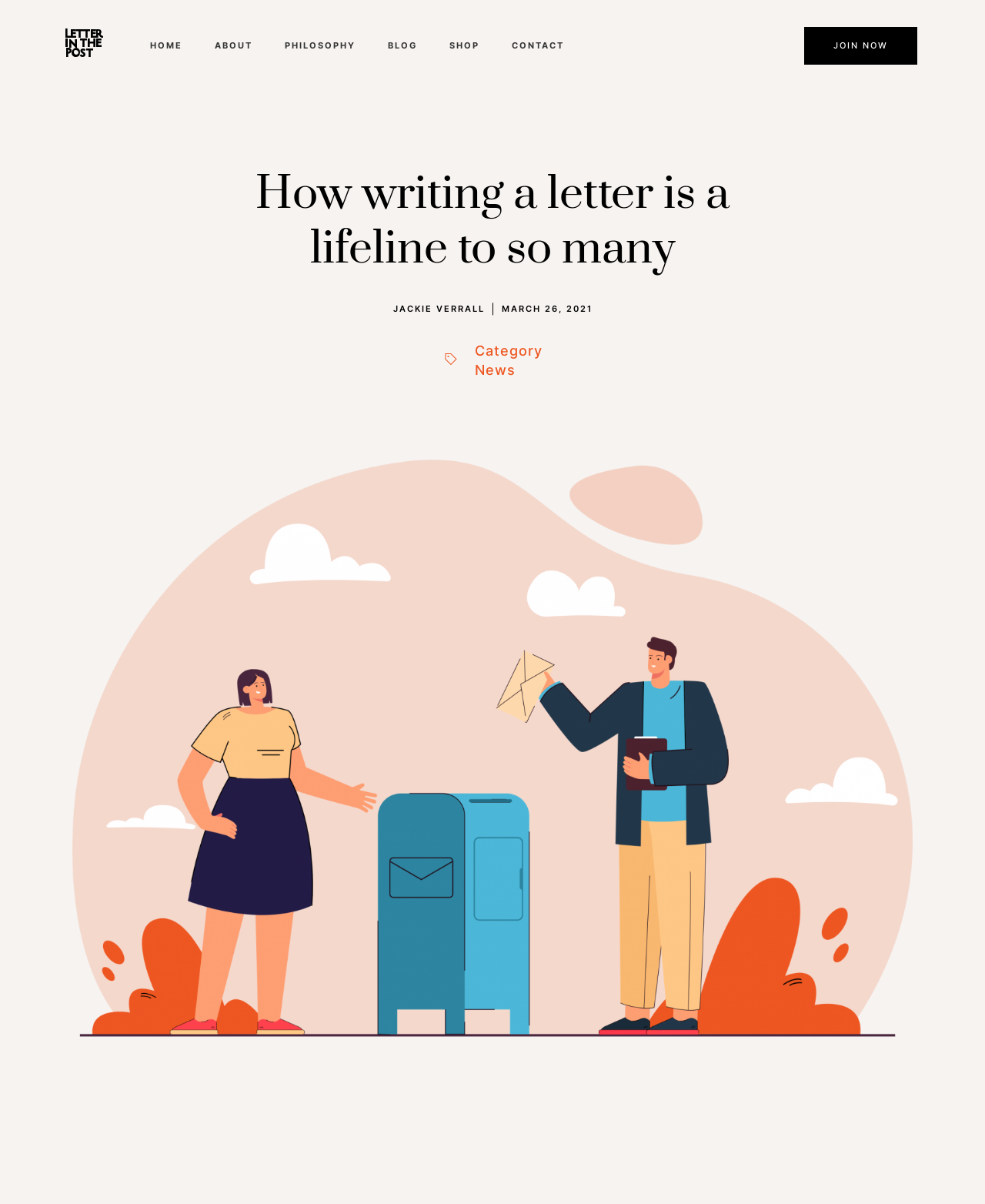What is the purpose of the 'JOIN NOW' button?
Observe the image and answer the question with a one-word or short phrase response.

To join a community or service